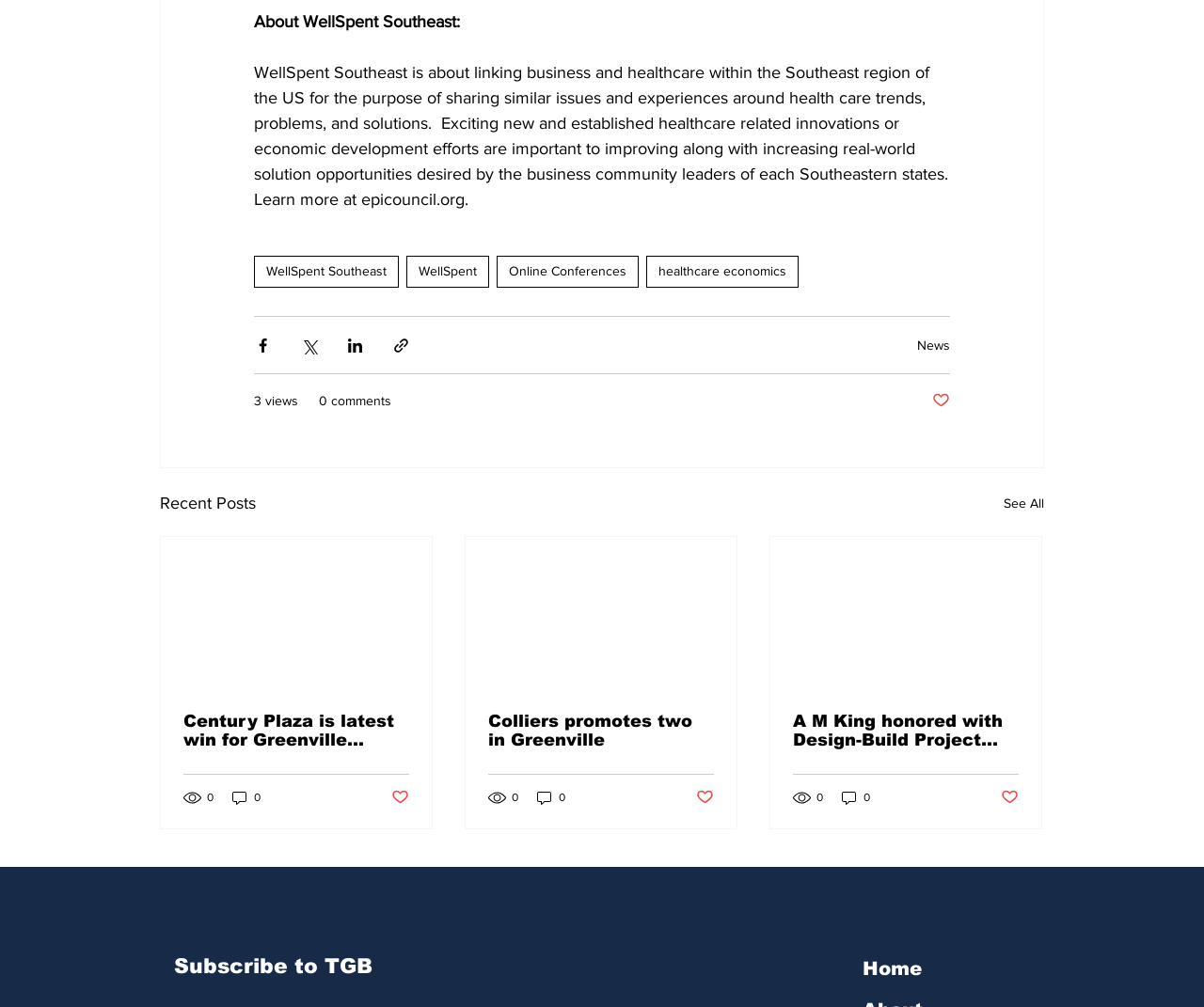Please identify the bounding box coordinates of the element on the webpage that should be clicked to follow this instruction: "Click on the 'WellSpent Southeast' link". The bounding box coordinates should be given as four float numbers between 0 and 1, formatted as [left, top, right, bottom].

[0.211, 0.254, 0.331, 0.286]